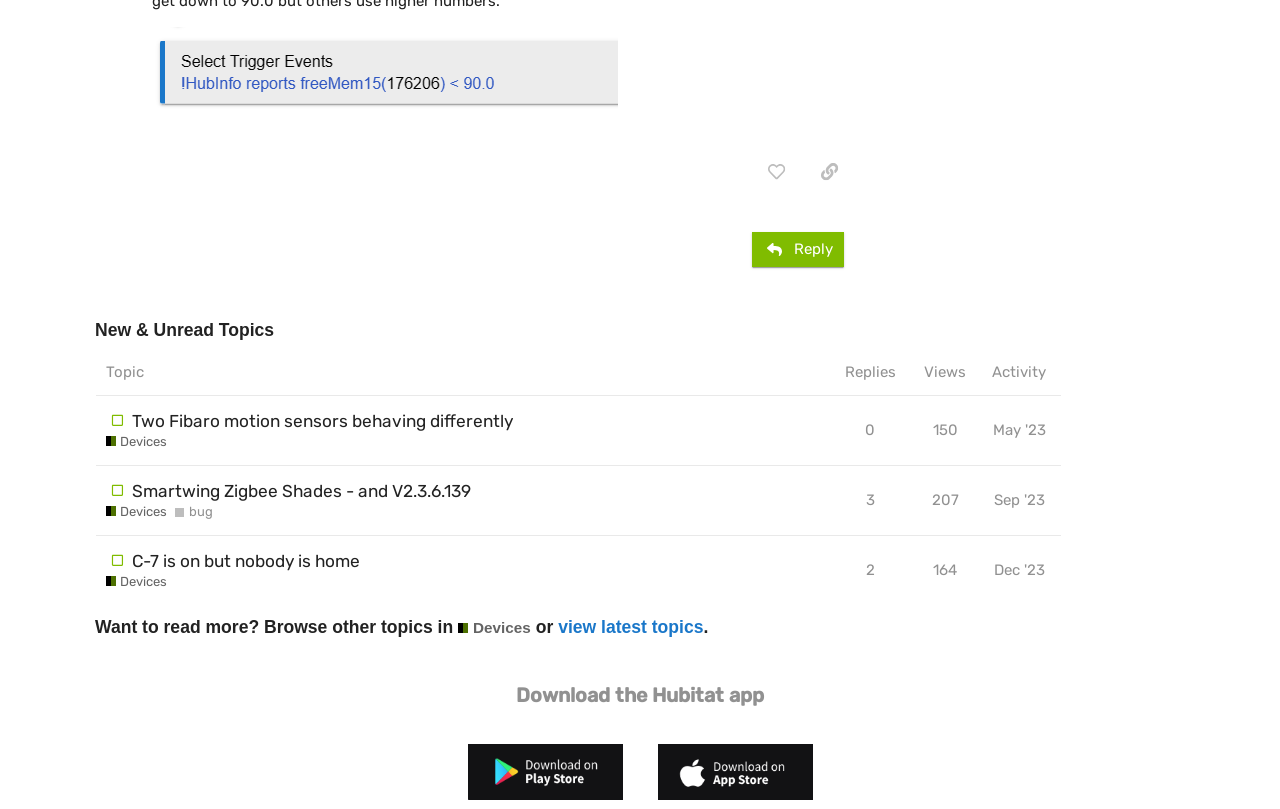Using the description "parent_node: Download the Hubitat app", predict the bounding box of the relevant HTML element.

[0.354, 0.937, 0.502, 0.967]